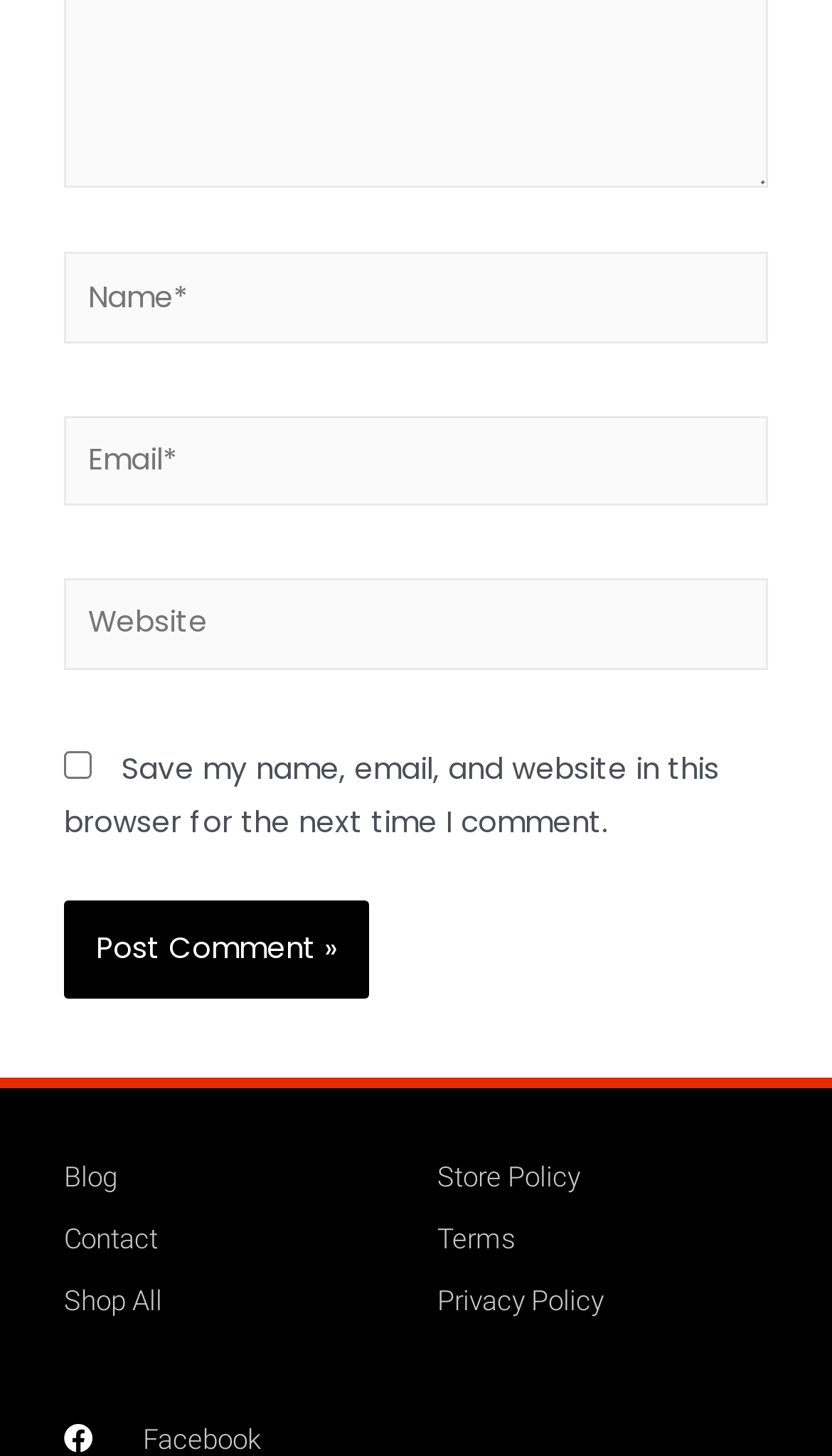What is the purpose of the checkbox?
Look at the image and respond with a one-word or short-phrase answer.

Save comment info